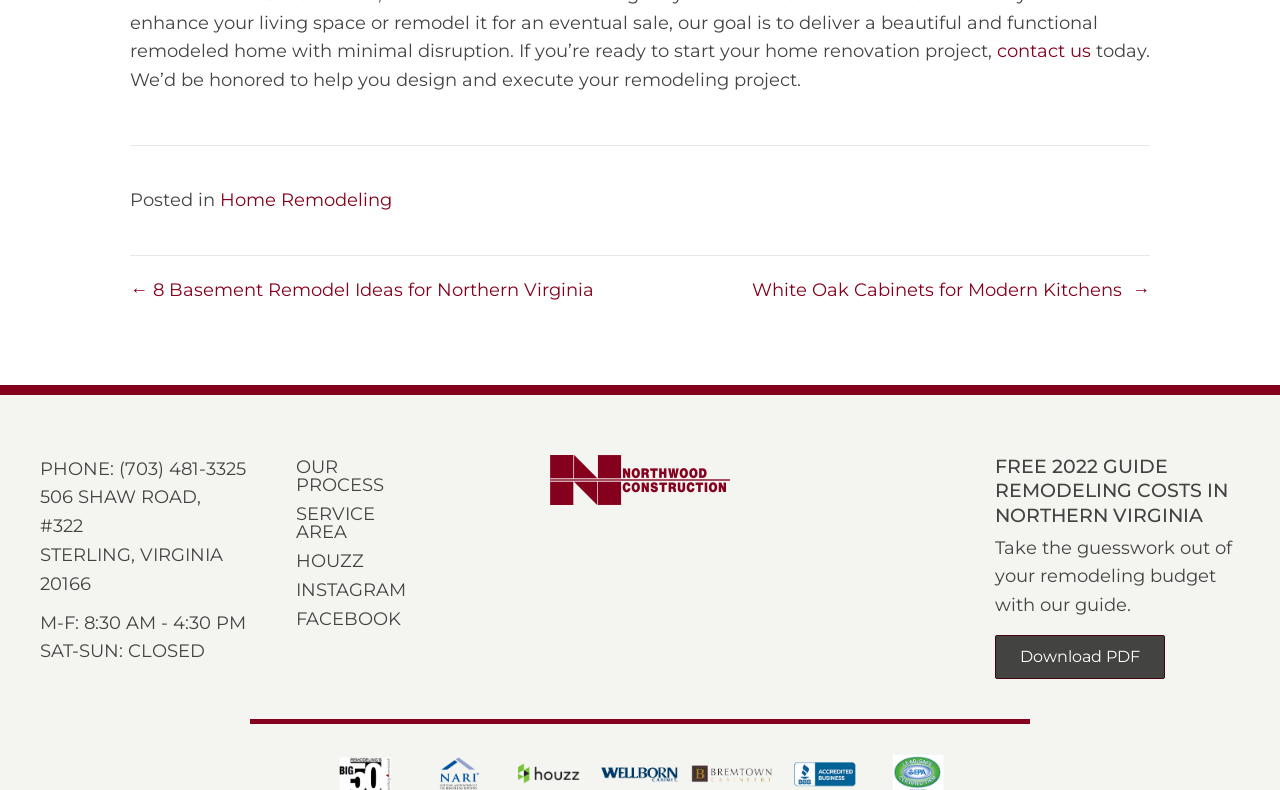Please identify the bounding box coordinates of the element's region that should be clicked to execute the following instruction: "contact us". The bounding box coordinates must be four float numbers between 0 and 1, i.e., [left, top, right, bottom].

[0.779, 0.051, 0.852, 0.079]